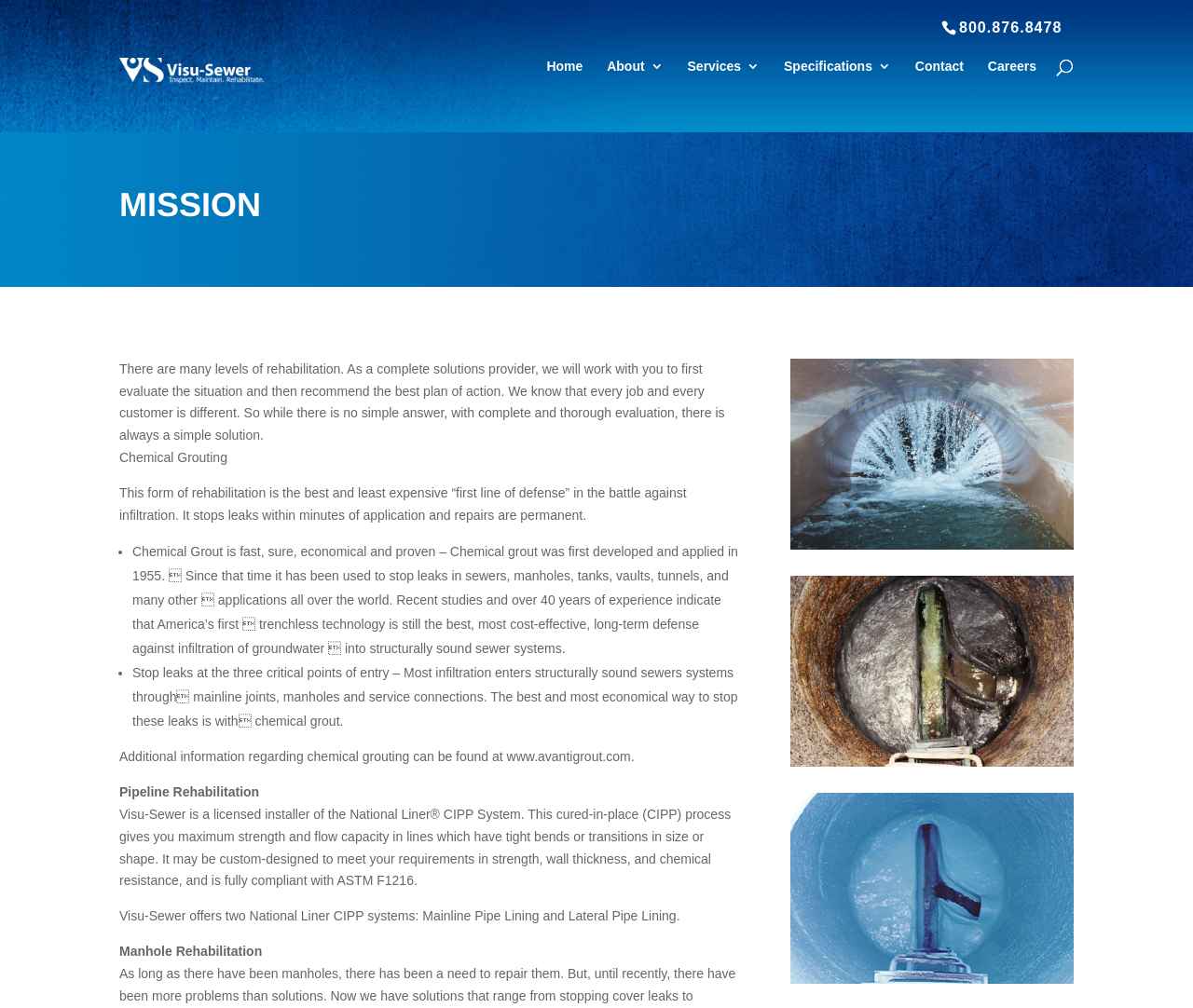Give a one-word or phrase response to the following question: How many types of National Liner CIPP systems does Visu-Sewer offer?

Two